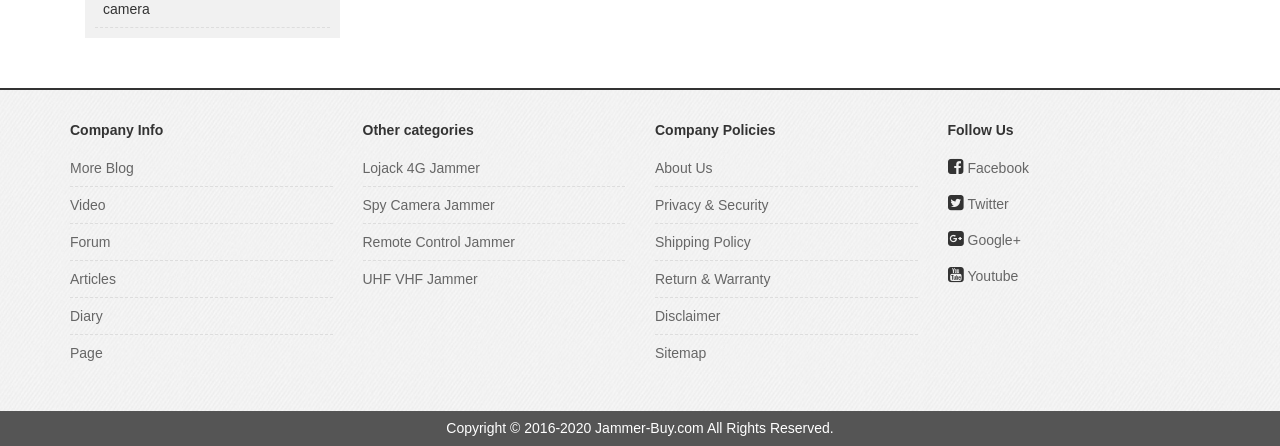Please identify the bounding box coordinates of the element's region that I should click in order to complete the following instruction: "Click on More Blog". The bounding box coordinates consist of four float numbers between 0 and 1, i.e., [left, top, right, bottom].

[0.055, 0.337, 0.26, 0.417]